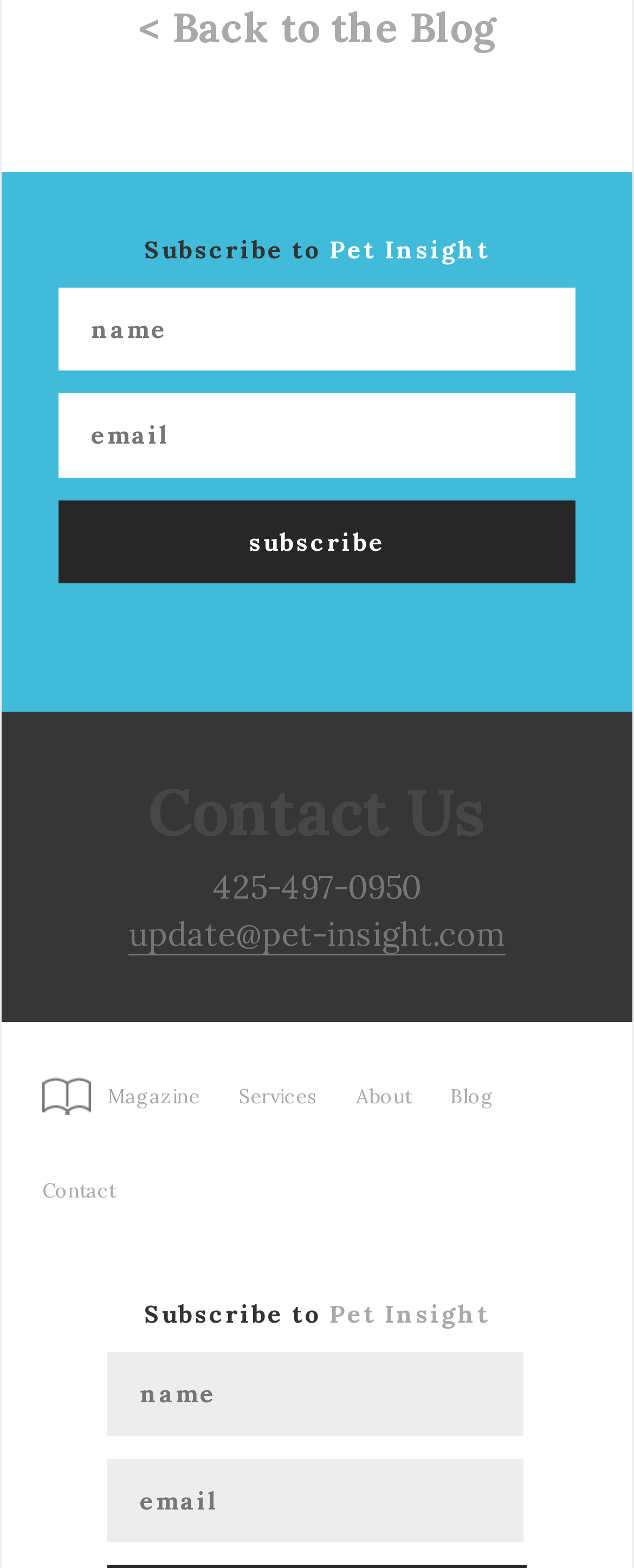Highlight the bounding box of the UI element that corresponds to this description: "Blog".

[0.685, 0.67, 0.805, 0.729]